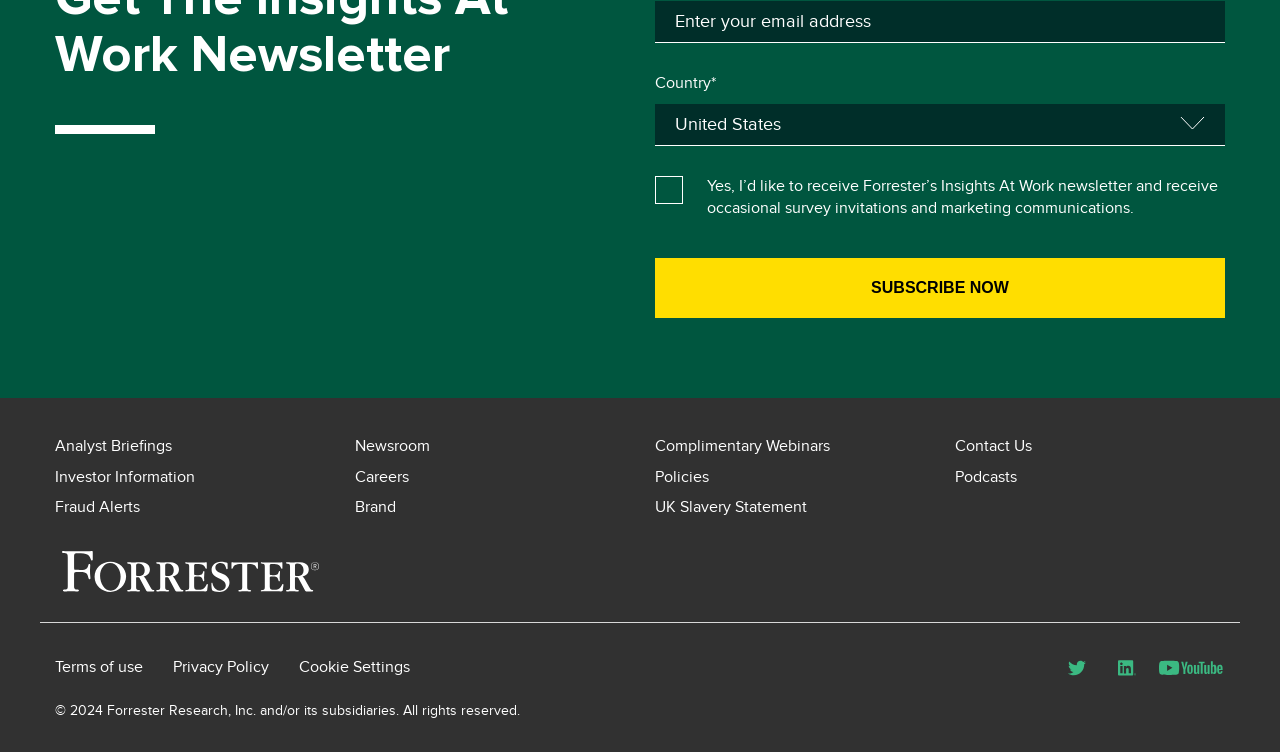Please identify the bounding box coordinates of the element I need to click to follow this instruction: "Select country".

[0.512, 0.138, 0.957, 0.194]